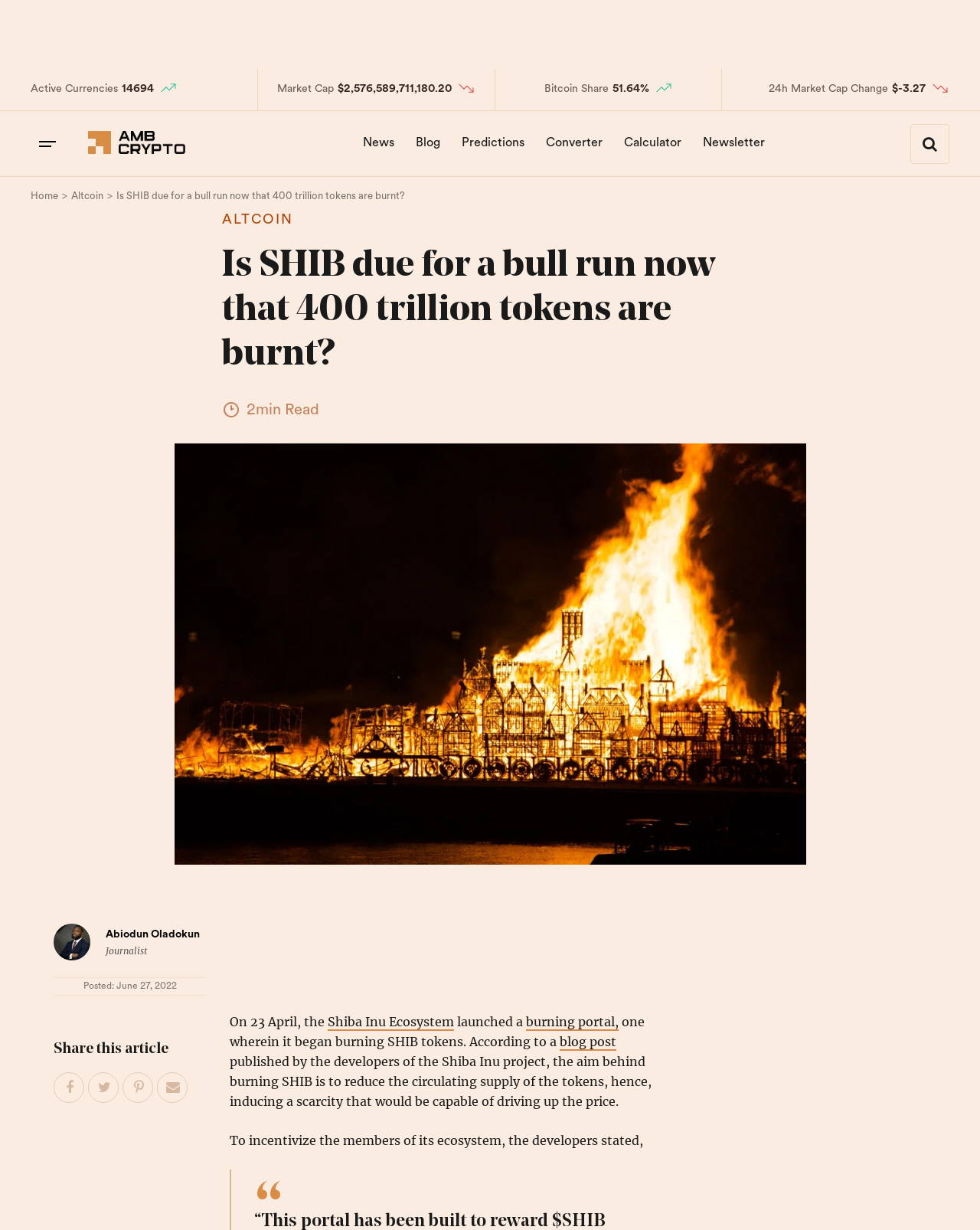Show the bounding box coordinates of the region that should be clicked to follow the instruction: "Click on the AMBCrypto link."

[0.09, 0.115, 0.189, 0.128]